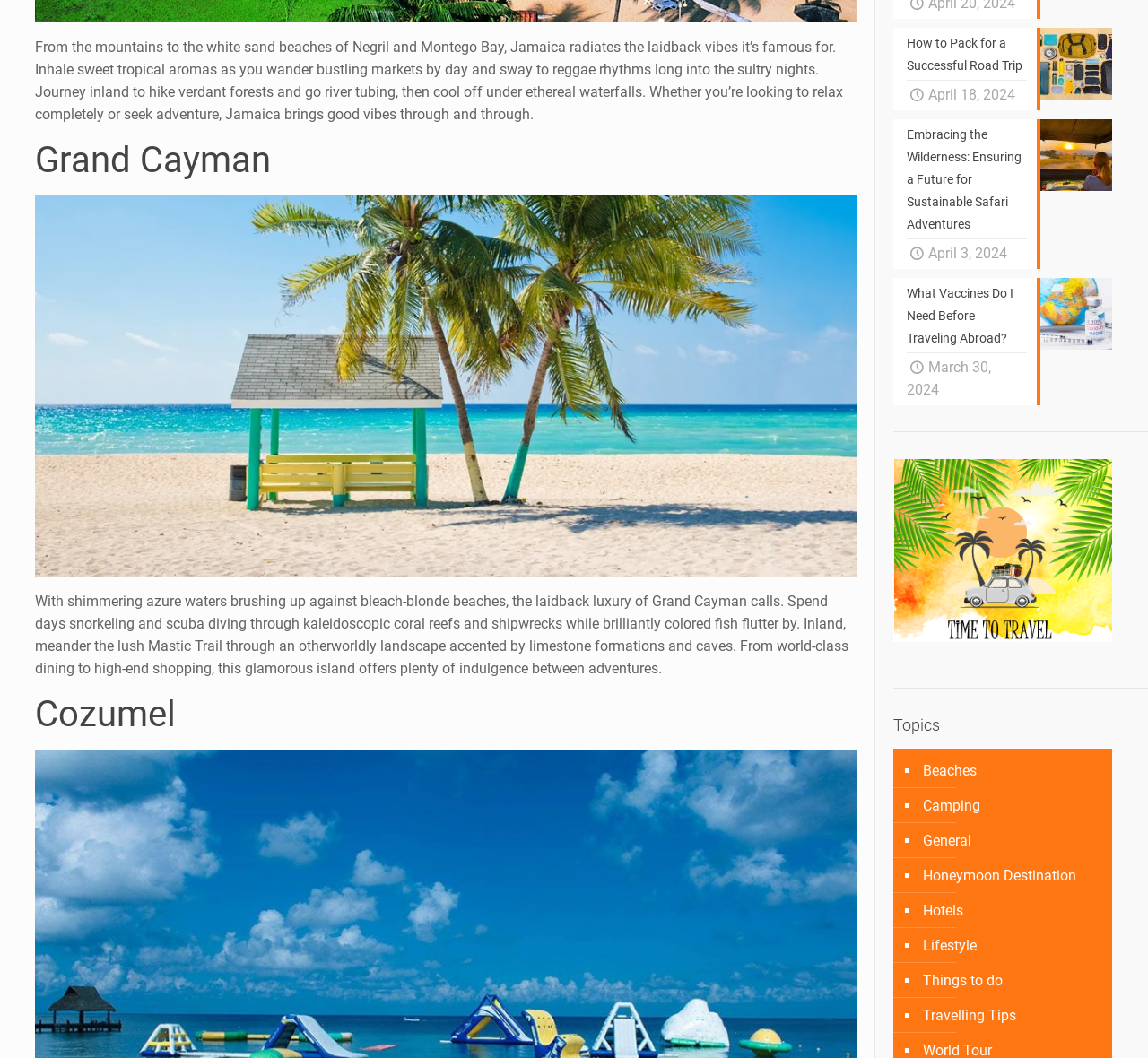Identify the bounding box coordinates of the element that should be clicked to fulfill this task: "Click on the link to learn about What Vaccines Do I Need Before Traveling Abroad?". The coordinates should be provided as four float numbers between 0 and 1, i.e., [left, top, right, bottom].

[0.778, 0.263, 0.969, 0.383]